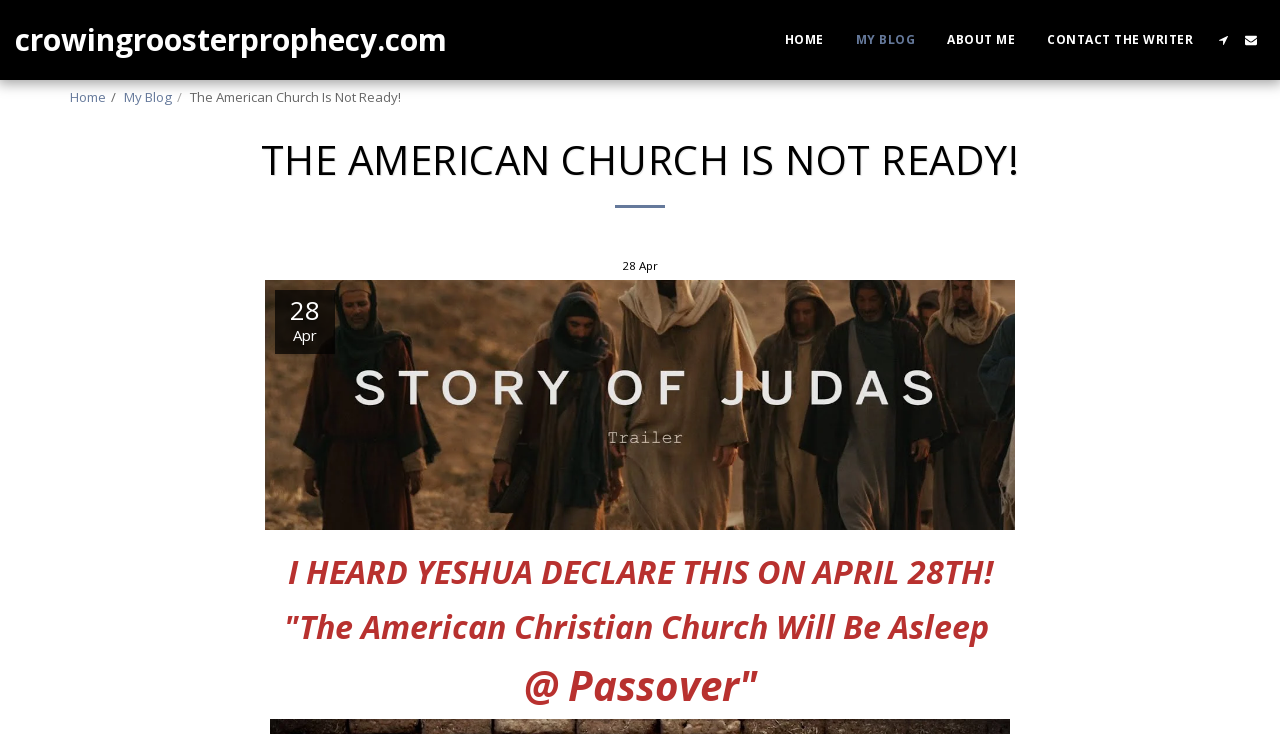Kindly determine the bounding box coordinates for the area that needs to be clicked to execute this instruction: "go to home page".

[0.601, 0.037, 0.655, 0.07]